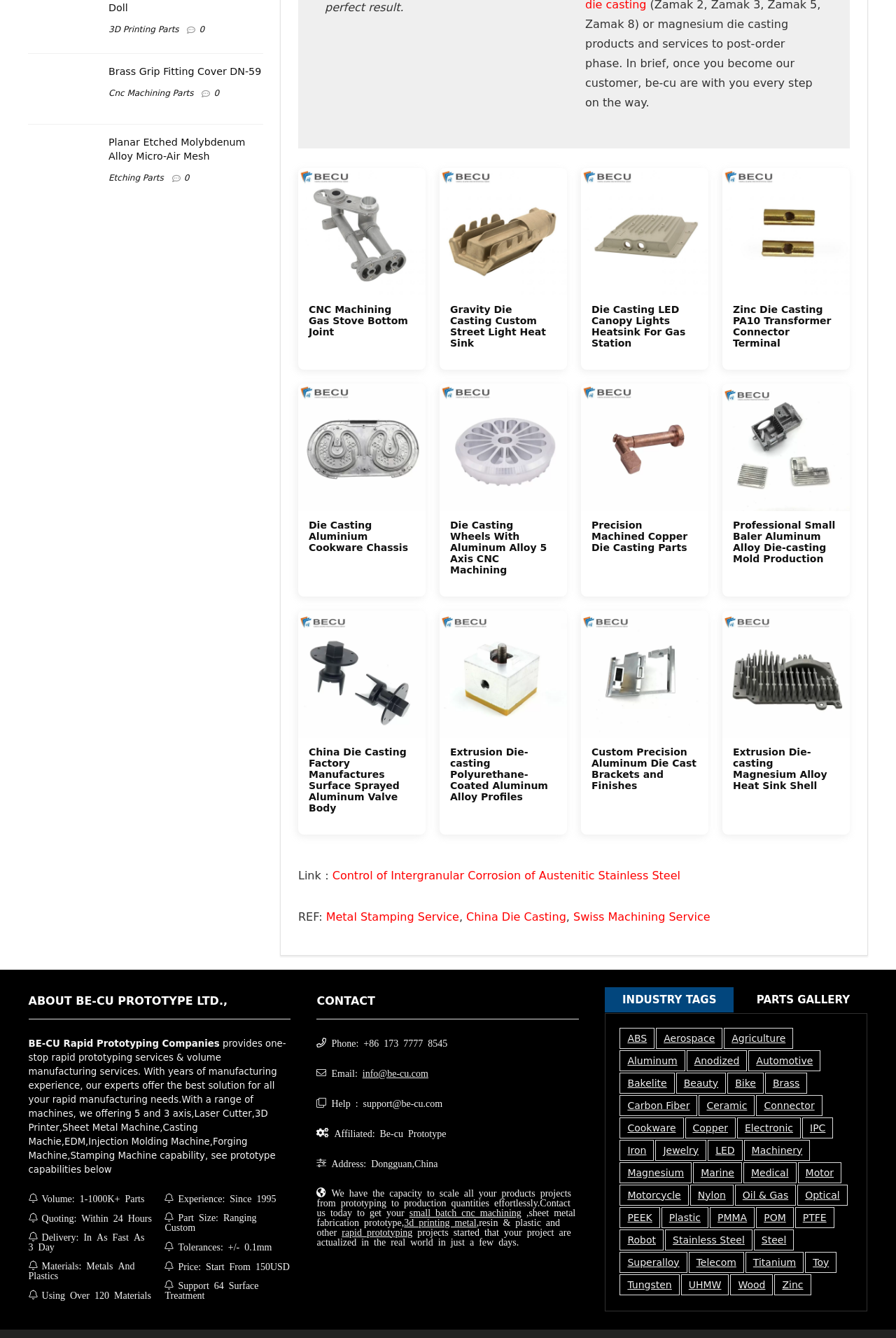Identify the bounding box coordinates of the part that should be clicked to carry out this instruction: "Click the link Metal Stamping Service".

[0.364, 0.68, 0.512, 0.69]